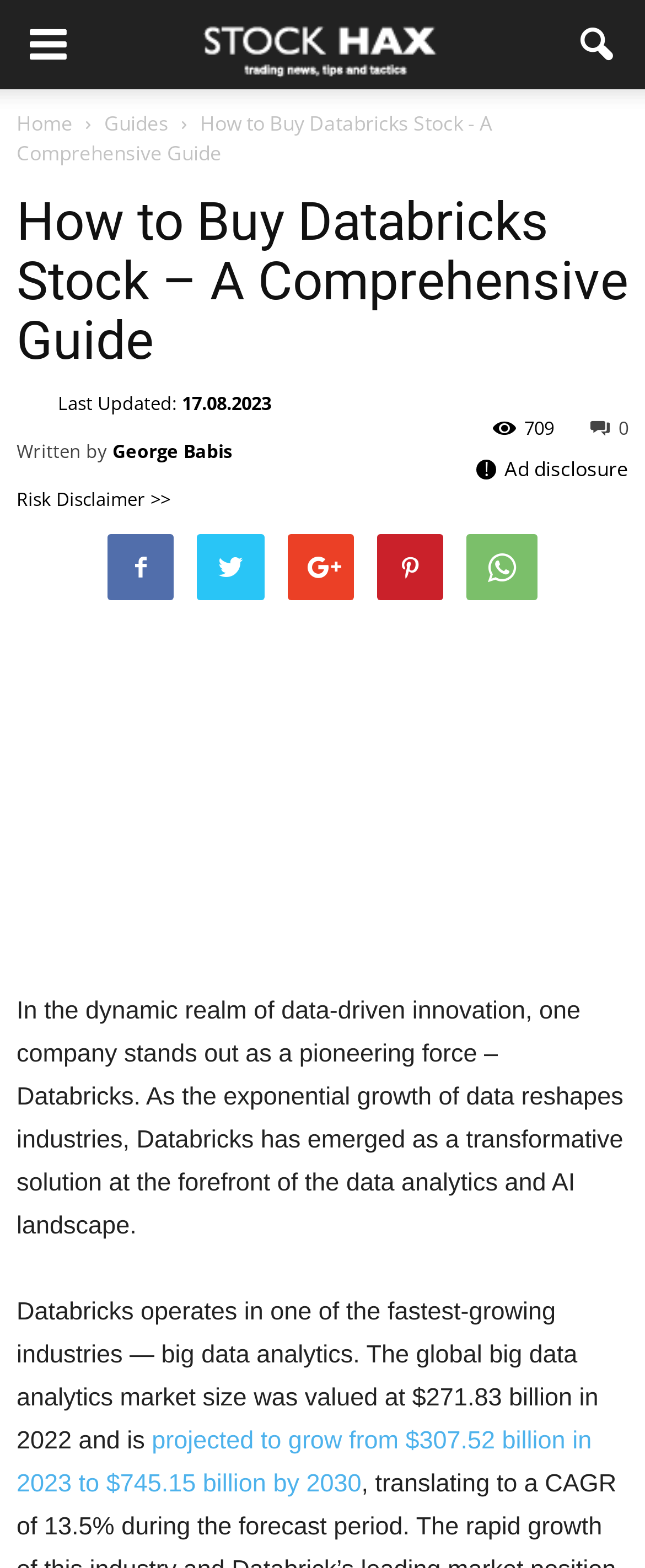Please find the bounding box coordinates in the format (top-left x, top-left y, bottom-right x, bottom-right y) for the given element description. Ensure the coordinates are floating point numbers between 0 and 1. Description: 0

[0.915, 0.264, 0.974, 0.28]